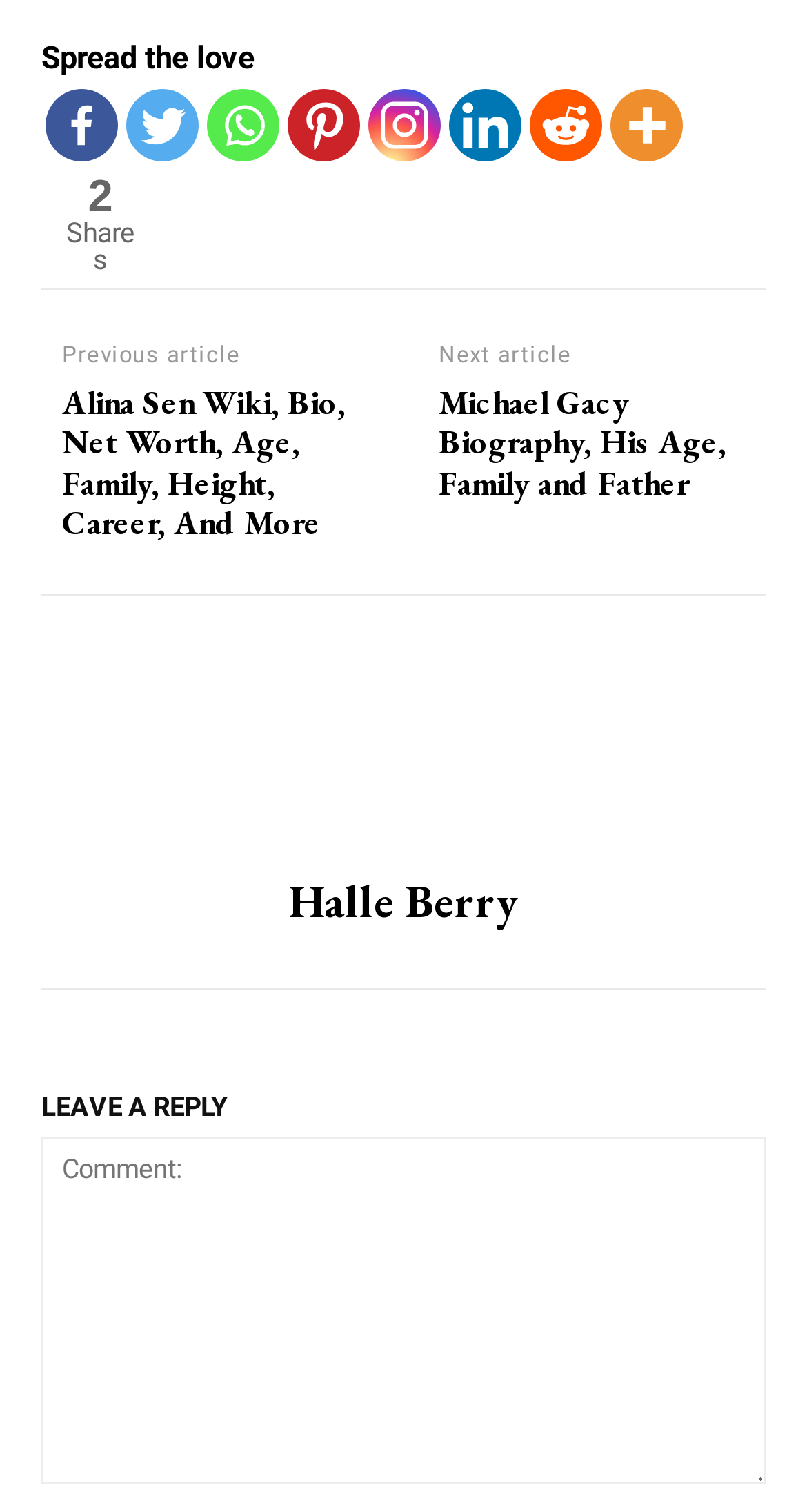Determine the bounding box coordinates for the element that should be clicked to follow this instruction: "Read Michael Gacy Biography". The coordinates should be given as four float numbers between 0 and 1, in the format [left, top, right, bottom].

[0.544, 0.252, 0.9, 0.333]